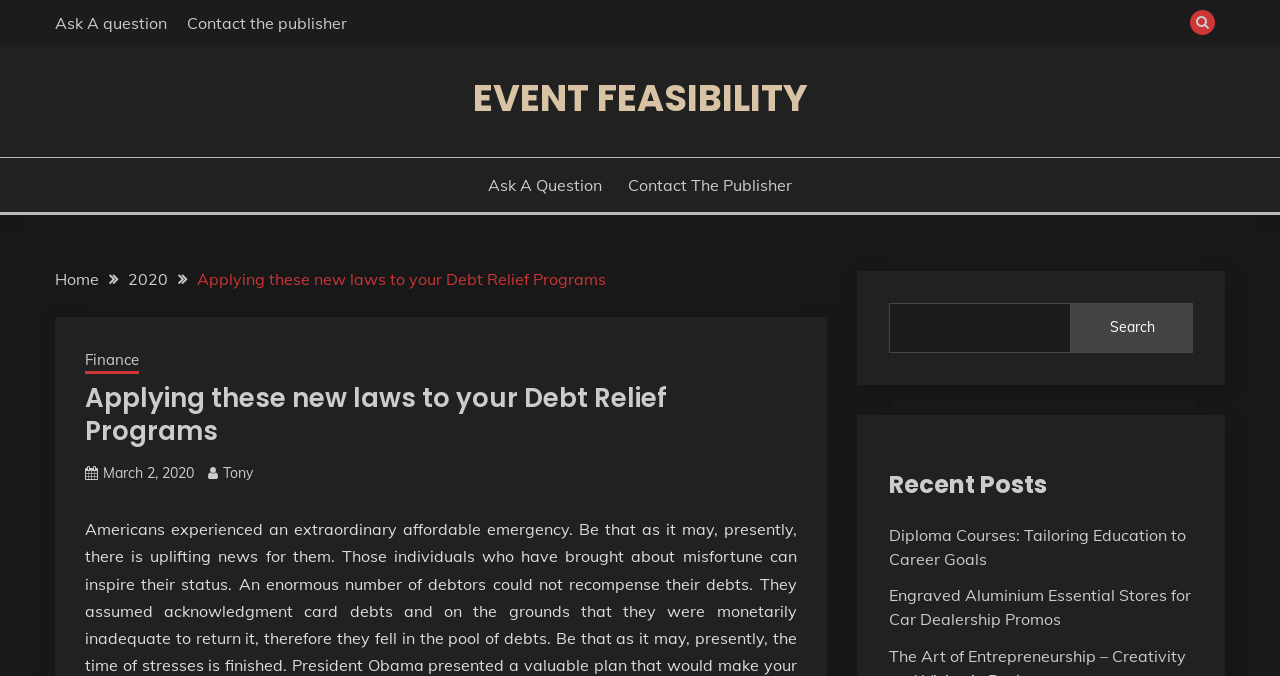Locate the bounding box coordinates of the clickable part needed for the task: "Contact the publisher".

[0.146, 0.018, 0.271, 0.048]